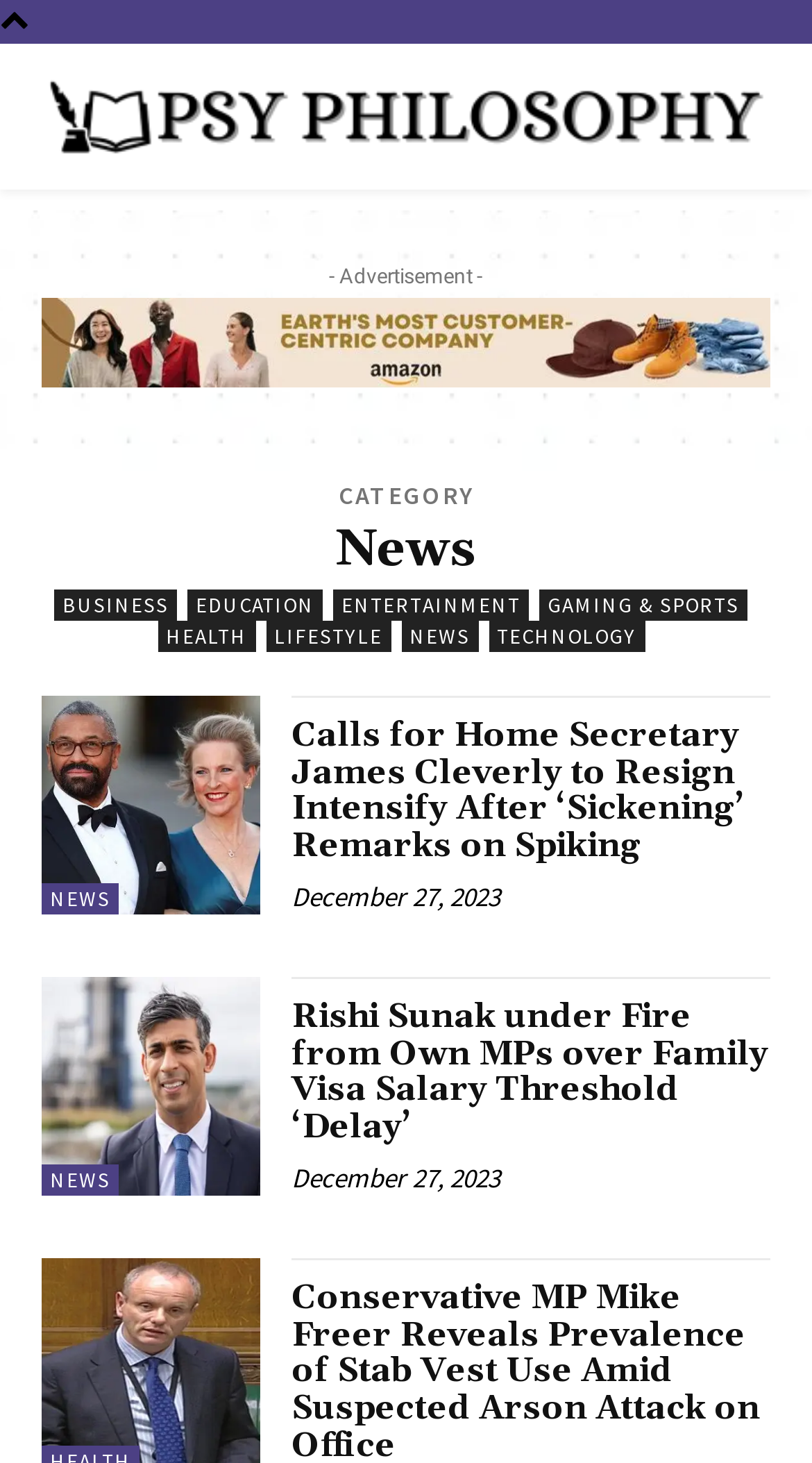Provide a brief response using a word or short phrase to this question:
How many news articles are displayed on this page?

4